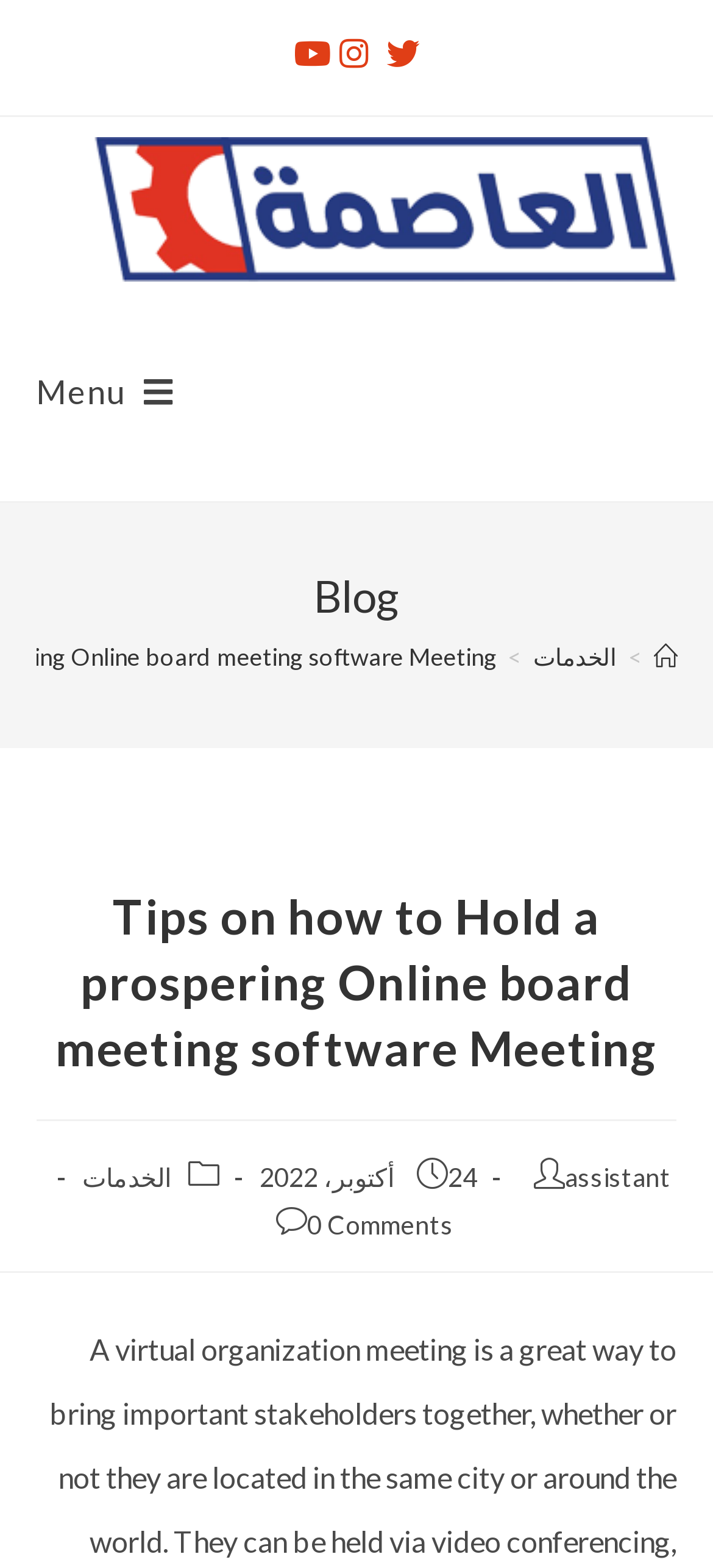Create an elaborate caption for the webpage.

This webpage is about providing tips on how to hold a successful online board meeting. At the top, there are social links to Twitter, Instagram, and Youtube, aligned horizontally across the page. Below the social links, there is a logo of "شركة العاصمة" with an image, taking up most of the width of the page.

On the left side, there is a mobile menu link. Above it, there is a header section with a "Blog" heading and breadcrumbs navigation, which includes links to "Home" and "الخدمات". 

The main content of the page is a blog post titled "Tips on how to Hold a prospering Online board meeting software Meeting". Below the title, there is information about the post author, publication date, category, and comments. The post author is "assistant", and it was published on "24 أكتوبر، 2022". The post category is "الخدمات", and there are "0 Comments" on the post.